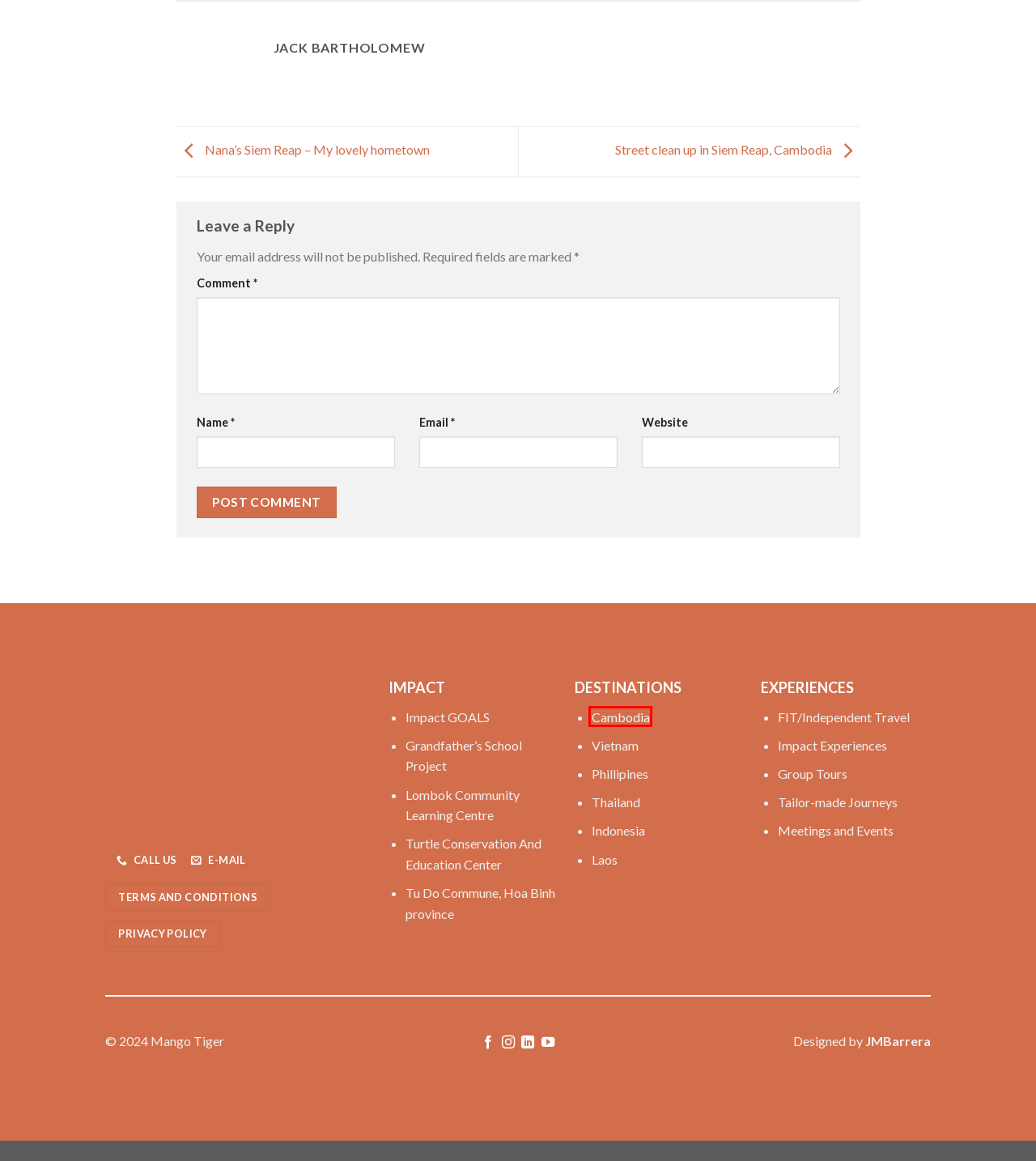Review the screenshot of a webpage that includes a red bounding box. Choose the webpage description that best matches the new webpage displayed after clicking the element within the bounding box. Here are the candidates:
A. Cambodia - Visit The Kindom Of Wonder - Mango Tiger Travel
B. Privacy Policy - Mango Tiger Travel
C. Terms and Conditions - Mango Tiger Travel
D. Lombok Community Learning Centre – PKBM CERIA - Mango Tiger Travel
E. Thailand - Mango Tiger Travel
F. Indonesia - Mango Tiger Travel
G. Grandfather's School Project - Mango Tiger Travel
H. Tailor-made Journeys - Mango Tiger Travel

A